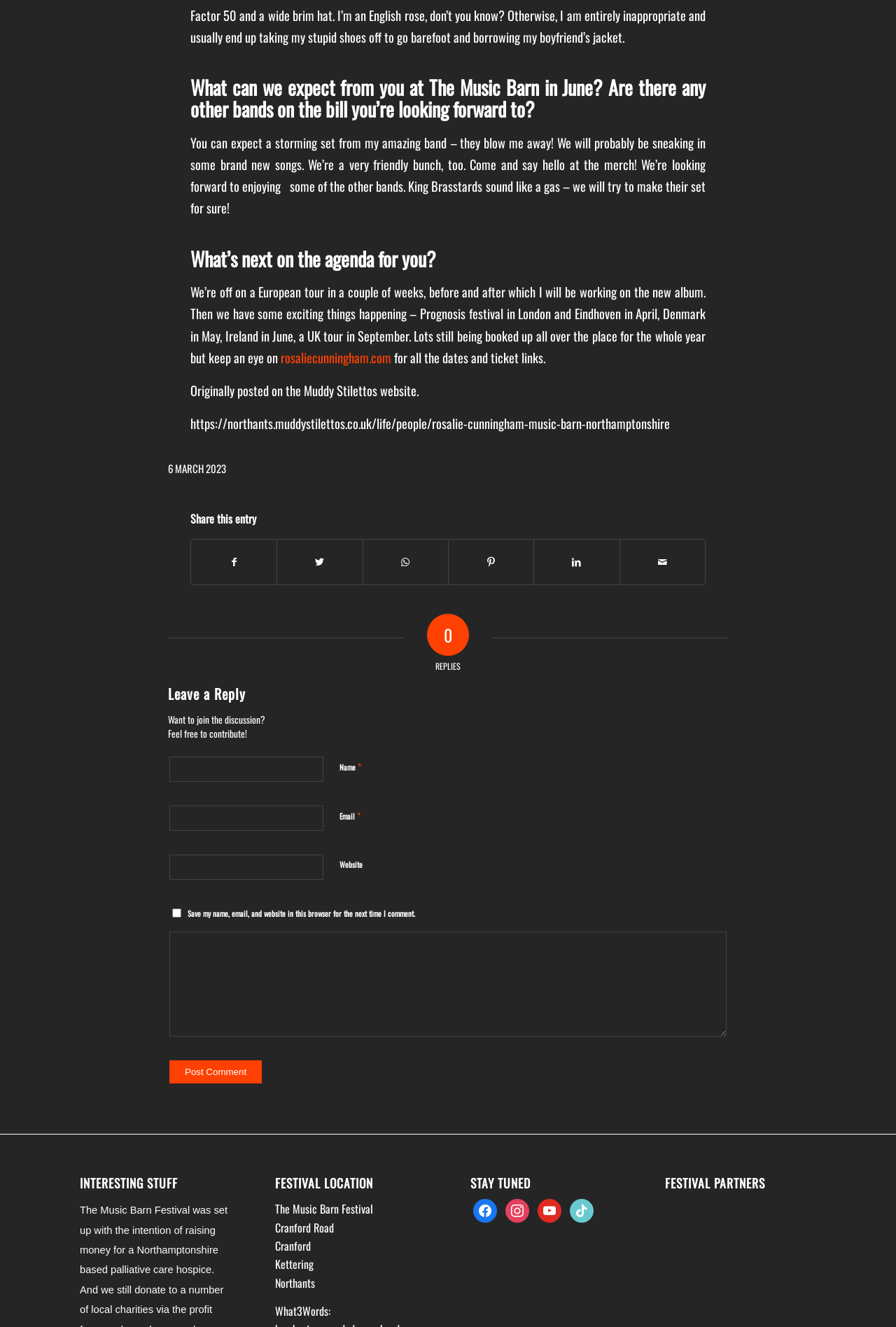How many social media platforms can you share this entry on?
Look at the image and respond with a single word or a short phrase.

6